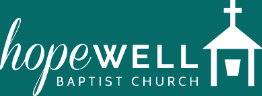What is the background color of the logo?
Answer the question with as much detail as possible.

The background color of the logo is teal, which creates a sense of peace and welcome, fitting for a church's logo.